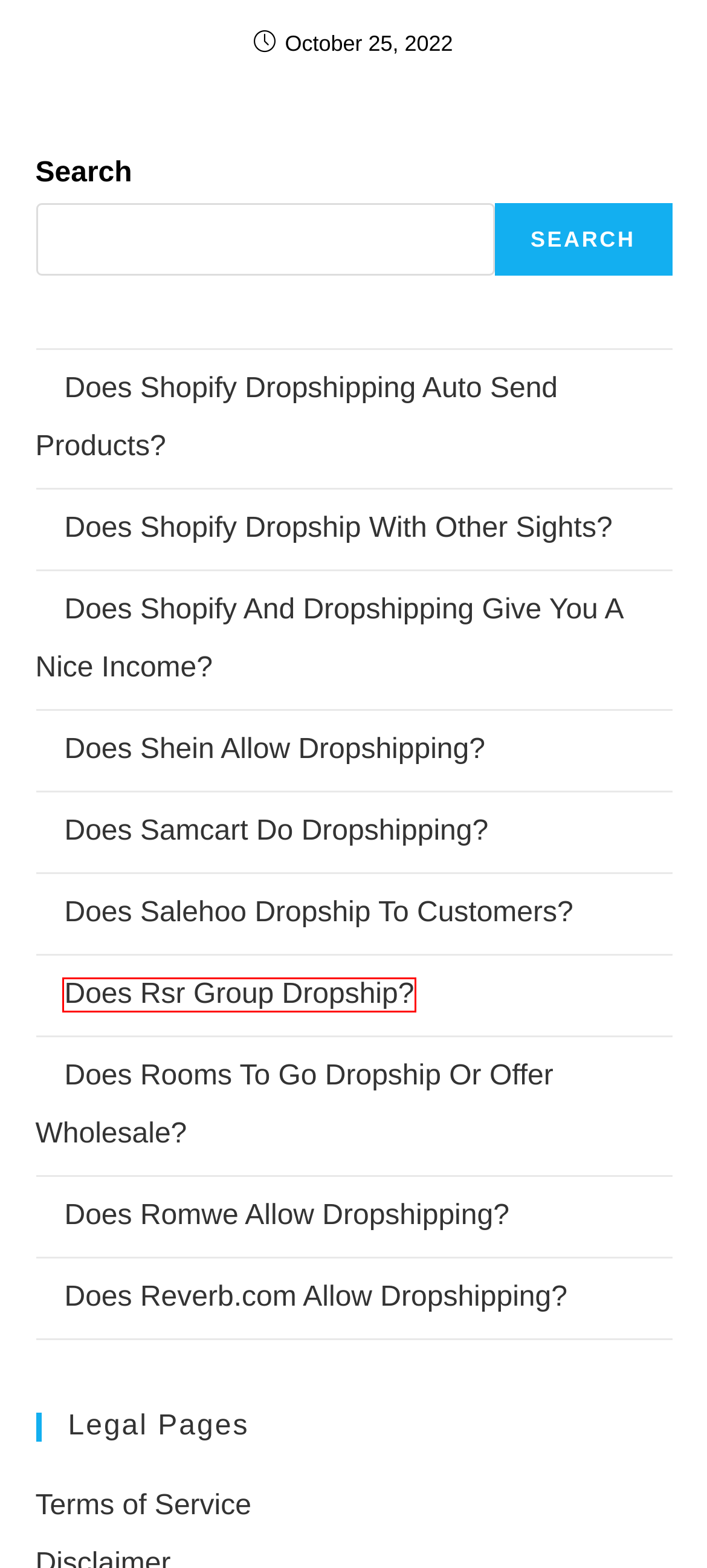You are given a screenshot of a webpage within which there is a red rectangle bounding box. Please choose the best webpage description that matches the new webpage after clicking the selected element in the bounding box. Here are the options:
A. Does Salehoo Dropship To Customers?
B. Does Rsr Group Dropship?
C. Does Romwe Allow Dropshipping?
D. Does Reverb.com Allow Dropshipping?
E. Does Shopify Dropship With Other Sights?
F. Does Shein Allow Dropshipping?
G. Does Samcart Do Dropshipping?
H. Does Rooms To Go Dropship Or Offer Wholesale?

B